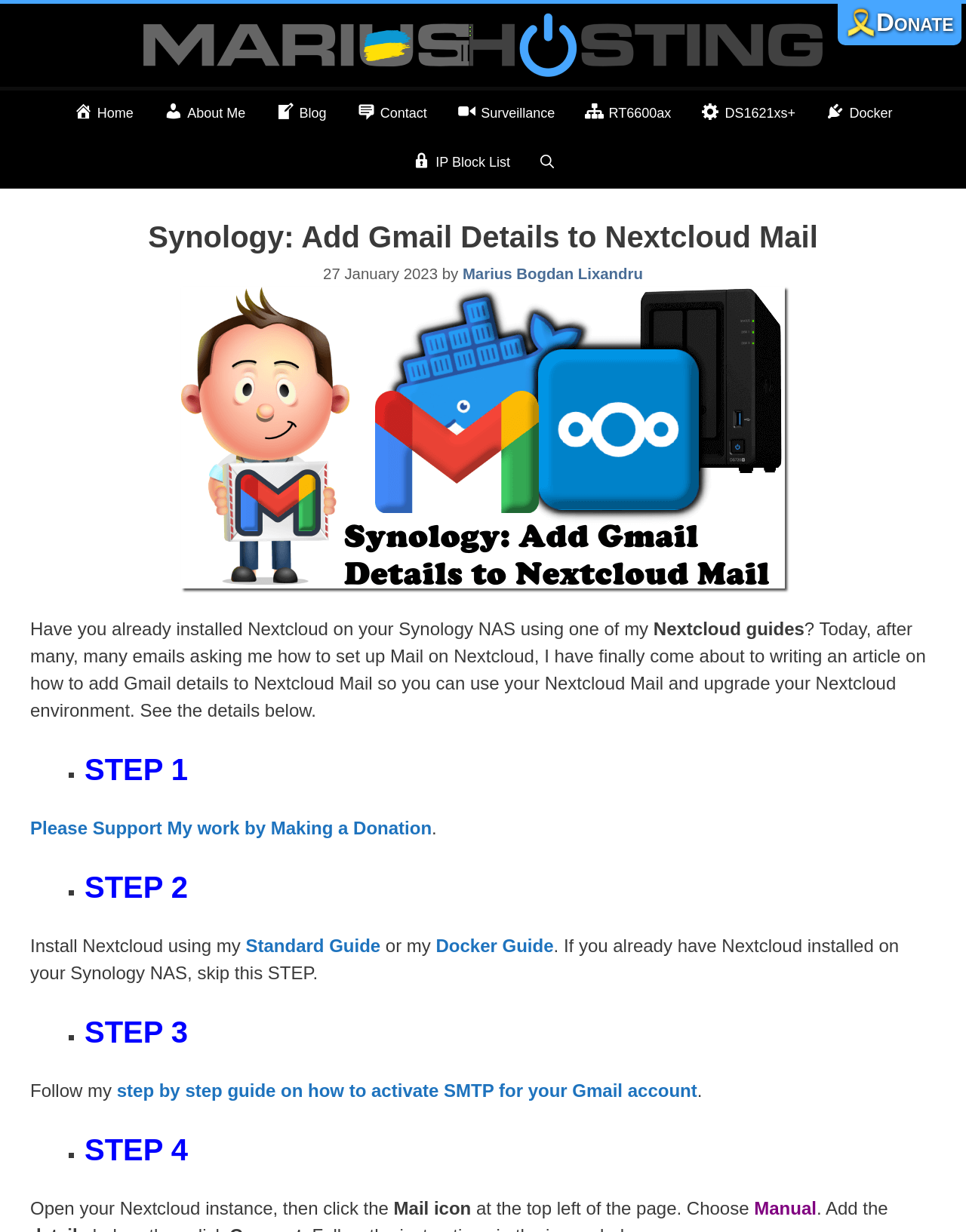Illustrate the webpage with a detailed description.

This webpage is a step-by-step guide on how to add Gmail details to Nextcloud Mail. At the top, there is a banner with a link to "Marius Hosting" and an image with the same name. Below the banner, there is a primary navigation menu with links to "Home", "About Me", "Blog", "Contact", "Surveillance", "RT6600ax", "DS1621xs+", "Docker", and "IP Block List". 

On the right side of the navigation menu, there is a link to "Open Search Bar" and a "Donate" button with an emoji. 

The main content of the webpage is divided into sections, each with a heading and a list marker. There are four sections: "STEP 1", "STEP 2", "STEP 3", and "STEP 4". 

In the first section, the author explains that they have written this article in response to many emails asking about setting up Mail on Nextcloud. 

The second section provides a link to support the author's work by making a donation. 

The third section explains that the reader should have already installed Nextcloud on their Synology NAS using one of the author's guides. 

The main content of the guide starts from the fourth section, where the author provides step-by-step instructions on how to add Gmail details to Nextcloud Mail. The instructions include installing Nextcloud, activating SMTP for the Gmail account, and configuring the Mail icon in Nextcloud.